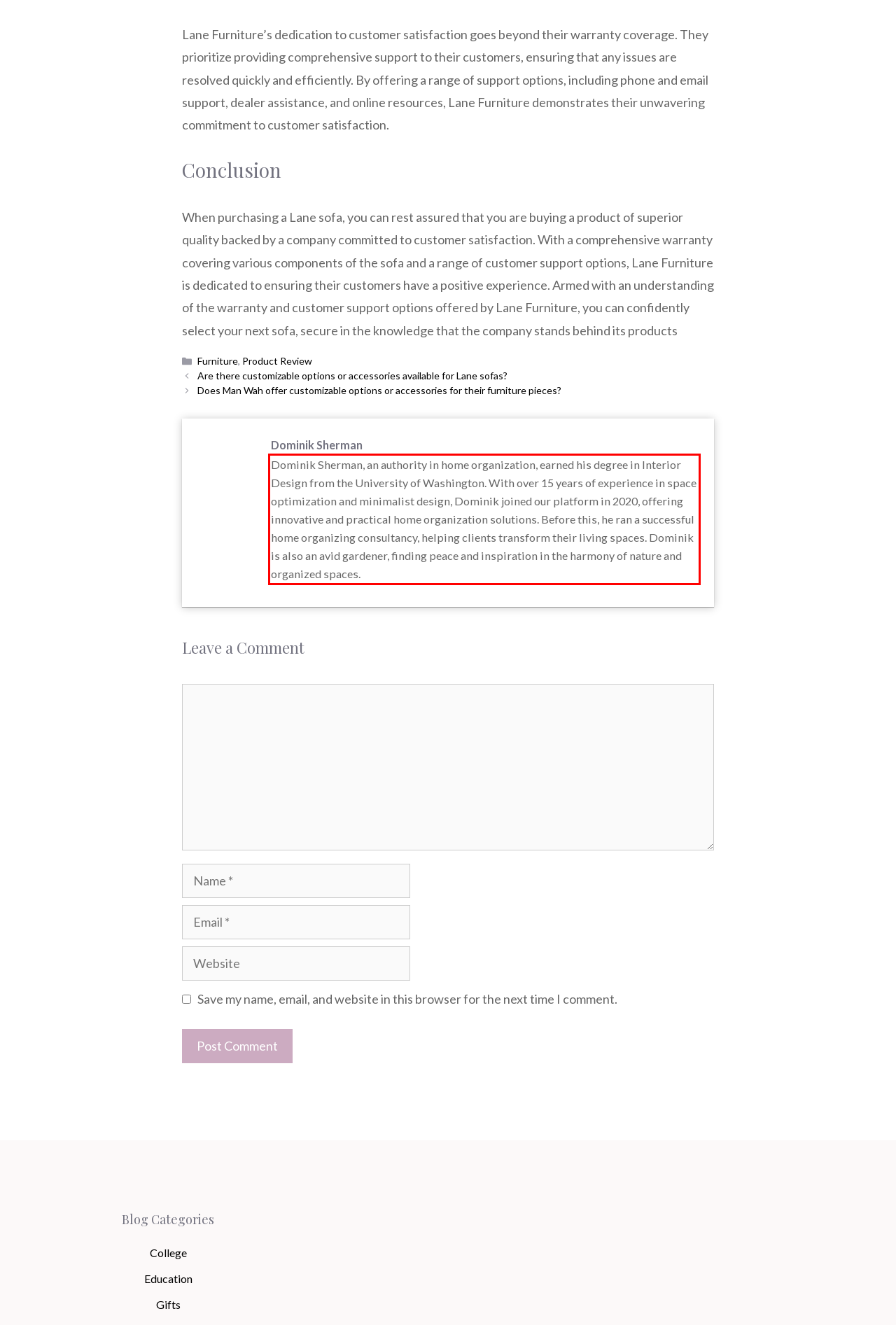Extract and provide the text found inside the red rectangle in the screenshot of the webpage.

Dominik Sherman, an authority in home organization, earned his degree in Interior Design from the University of Washington. With over 15 years of experience in space optimization and minimalist design, Dominik joined our platform in 2020, offering innovative and practical home organization solutions. Before this, he ran a successful home organizing consultancy, helping clients transform their living spaces. Dominik is also an avid gardener, finding peace and inspiration in the harmony of nature and organized spaces.